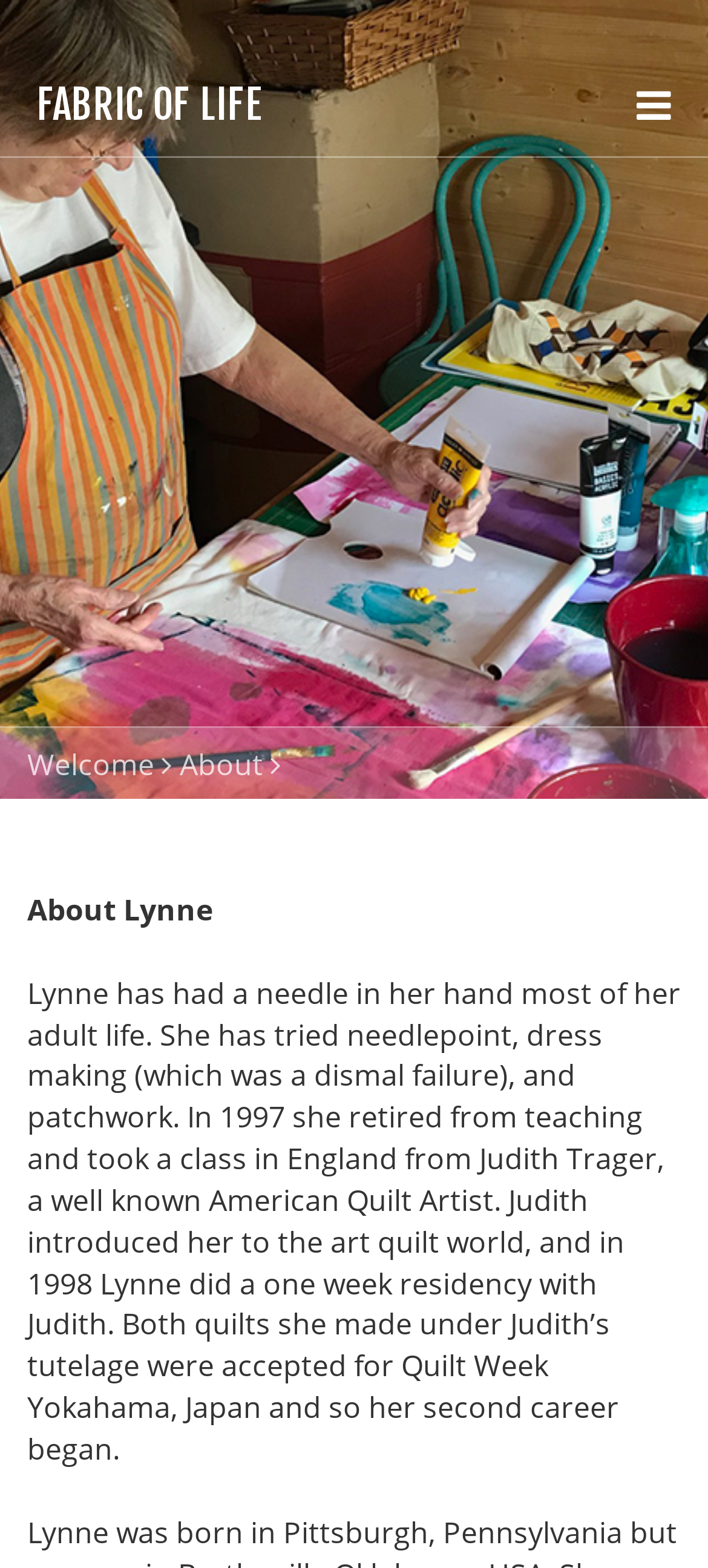Identify the bounding box coordinates for the UI element mentioned here: "Welcome". Provide the coordinates as four float values between 0 and 1, i.e., [left, top, right, bottom].

[0.038, 0.475, 0.218, 0.5]